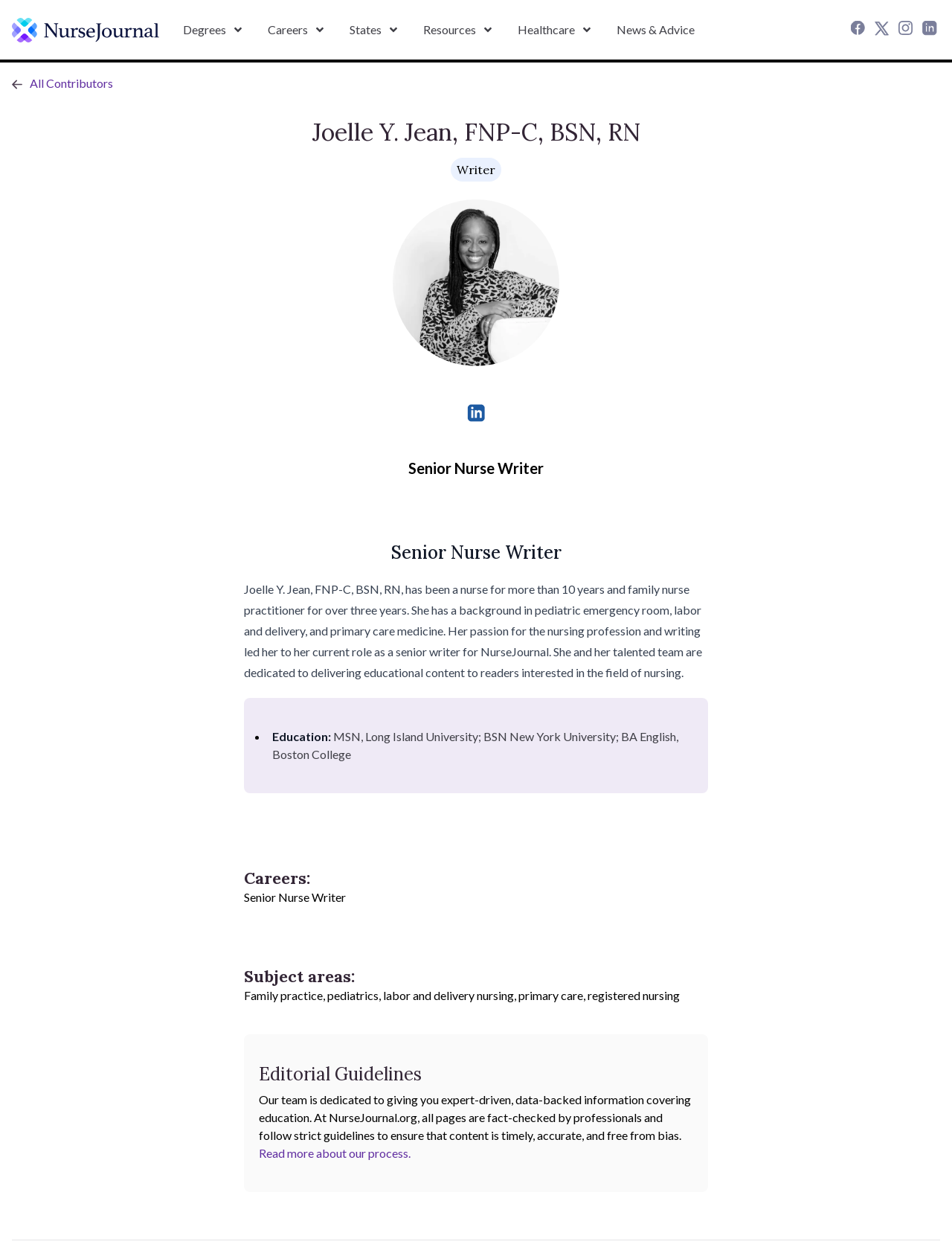Provide the bounding box coordinates for the area that should be clicked to complete the instruction: "Click on the NurseJournal link".

[0.012, 0.014, 0.167, 0.033]